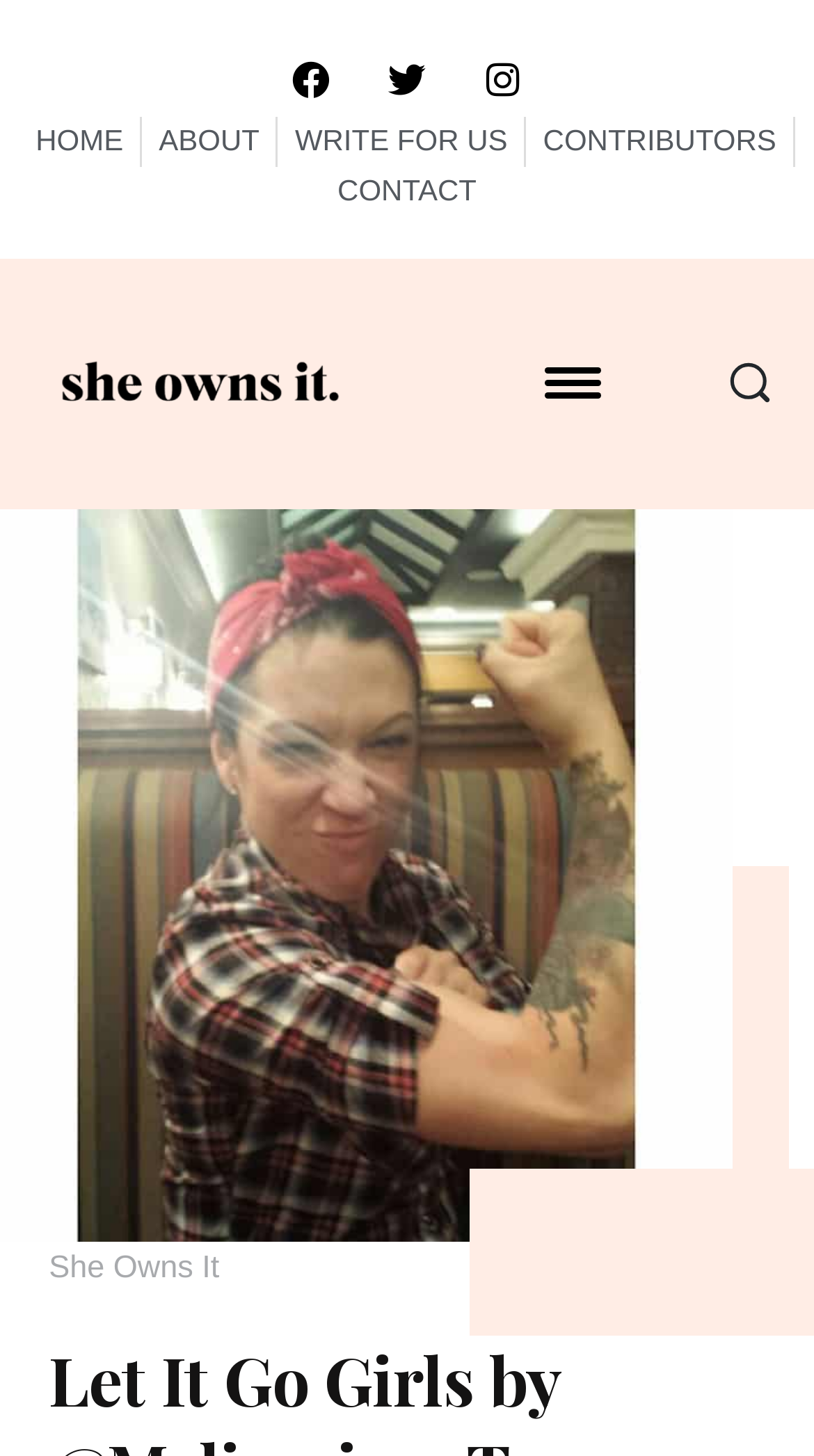Show the bounding box coordinates of the element that should be clicked to complete the task: "Open Facebook page".

[0.336, 0.029, 0.428, 0.08]